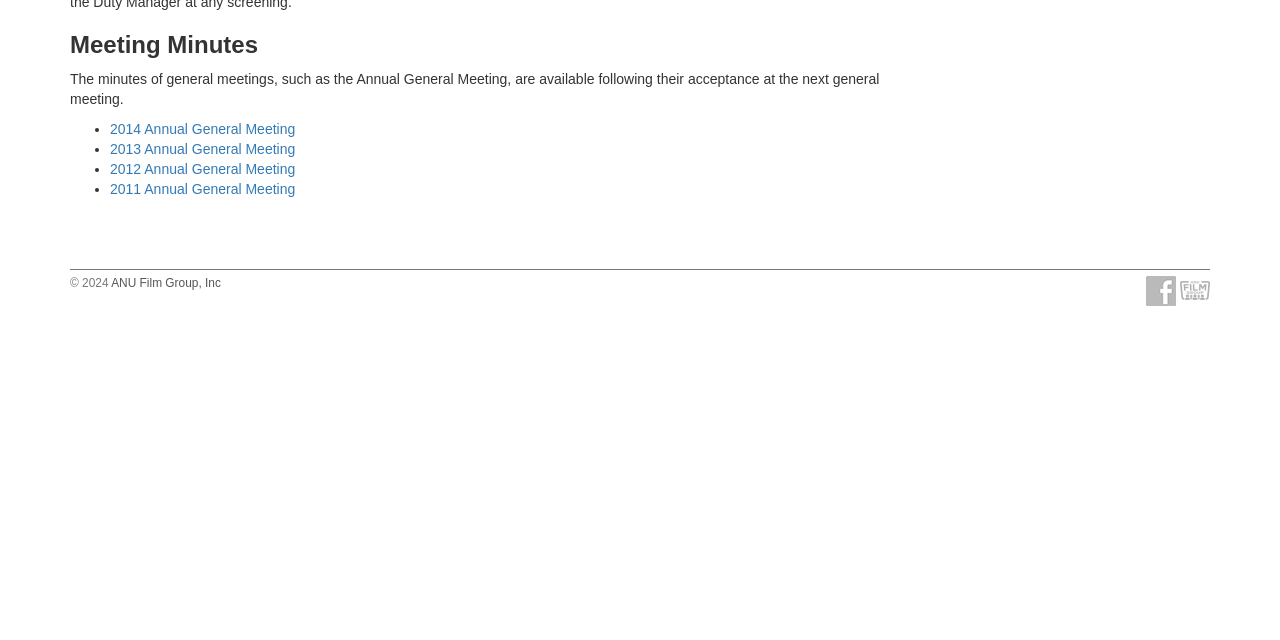Given the description of the UI element: "ANU Film Group, Inc", predict the bounding box coordinates in the form of [left, top, right, bottom], with each value being a float between 0 and 1.

[0.087, 0.431, 0.173, 0.452]